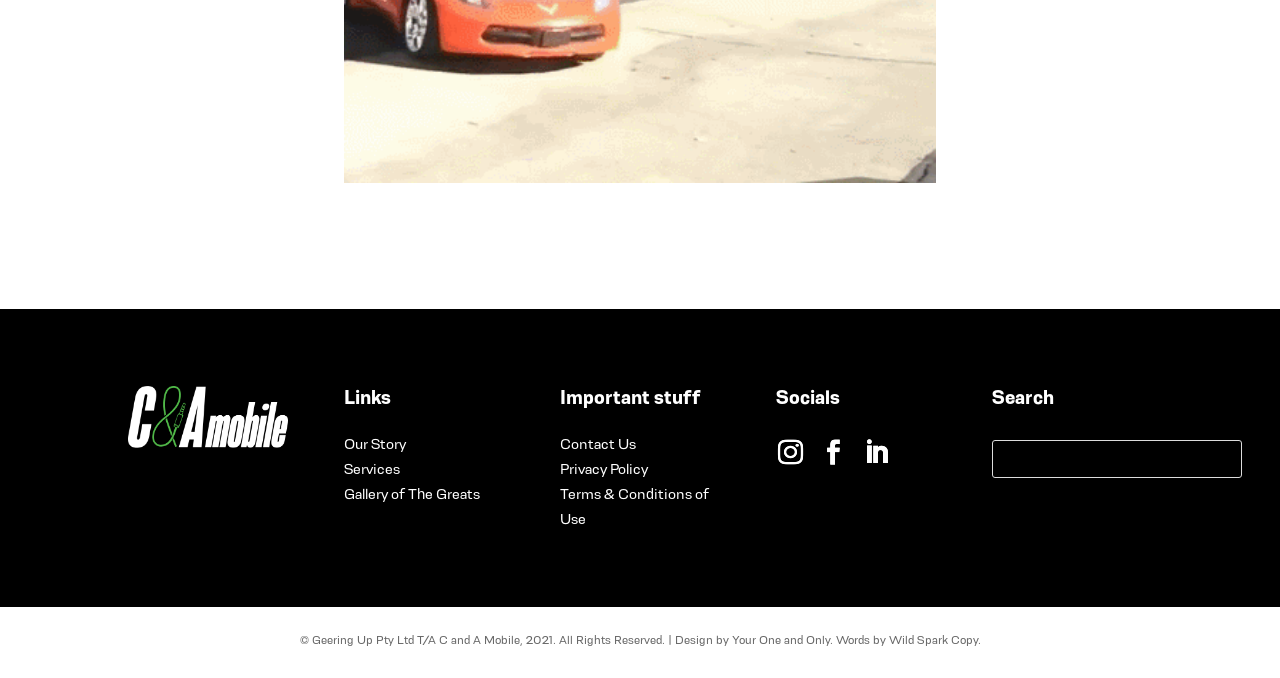Provide a brief response to the question using a single word or phrase: 
What is the name of the design company mentioned?

Your One and Only